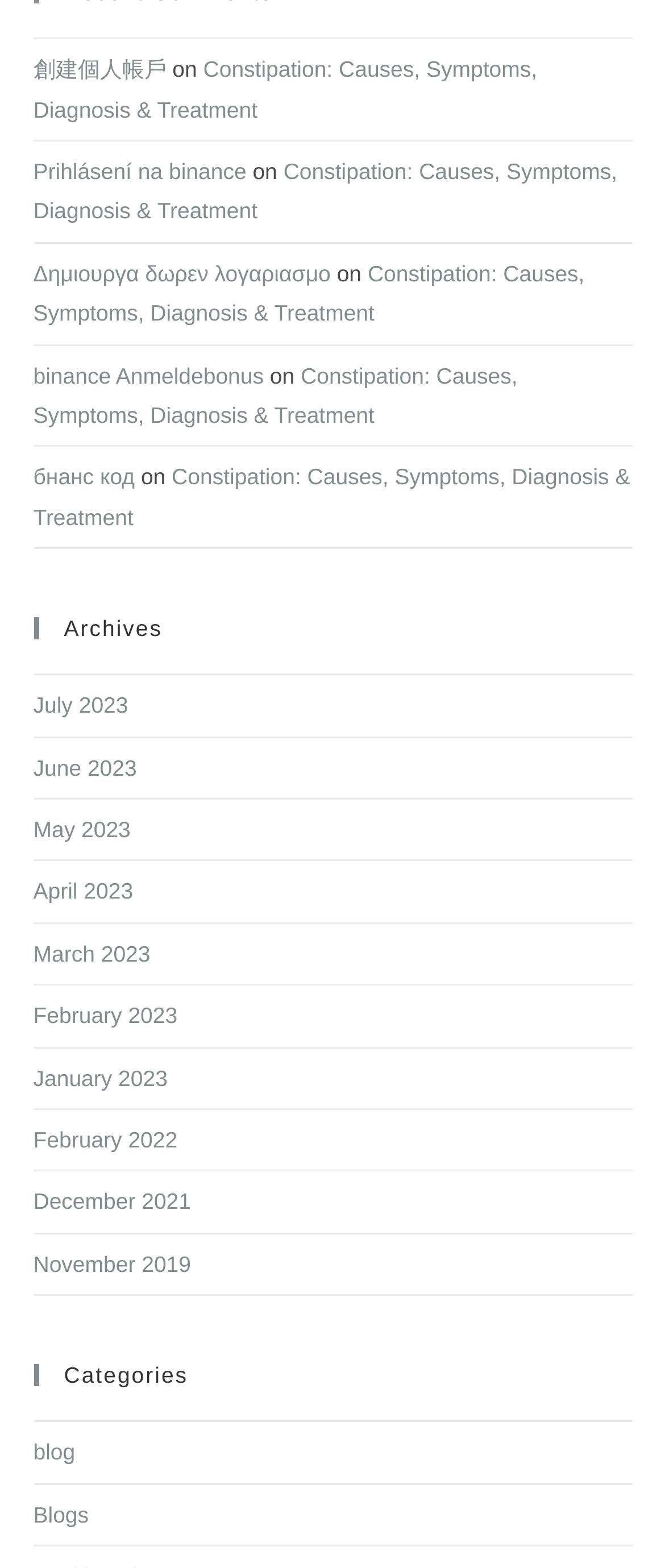Please identify the bounding box coordinates of the element's region that should be clicked to execute the following instruction: "click the fourth link". The bounding box coordinates must be four float numbers between 0 and 1, i.e., [left, top, right, bottom].

None